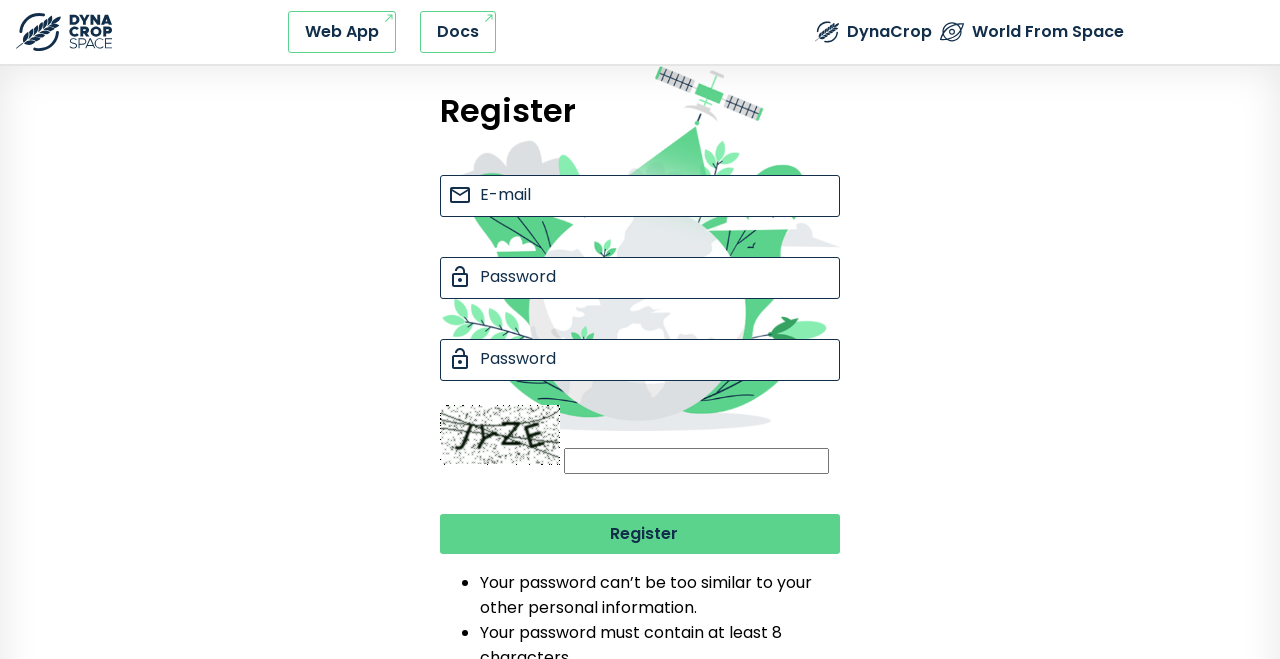What is the company name associated with DynaCrop?
Based on the visual details in the image, please answer the question thoroughly.

The link 'External link - The World from Space company' is associated with DynaCrop, indicating that World From Space is the company behind DynaCrop.